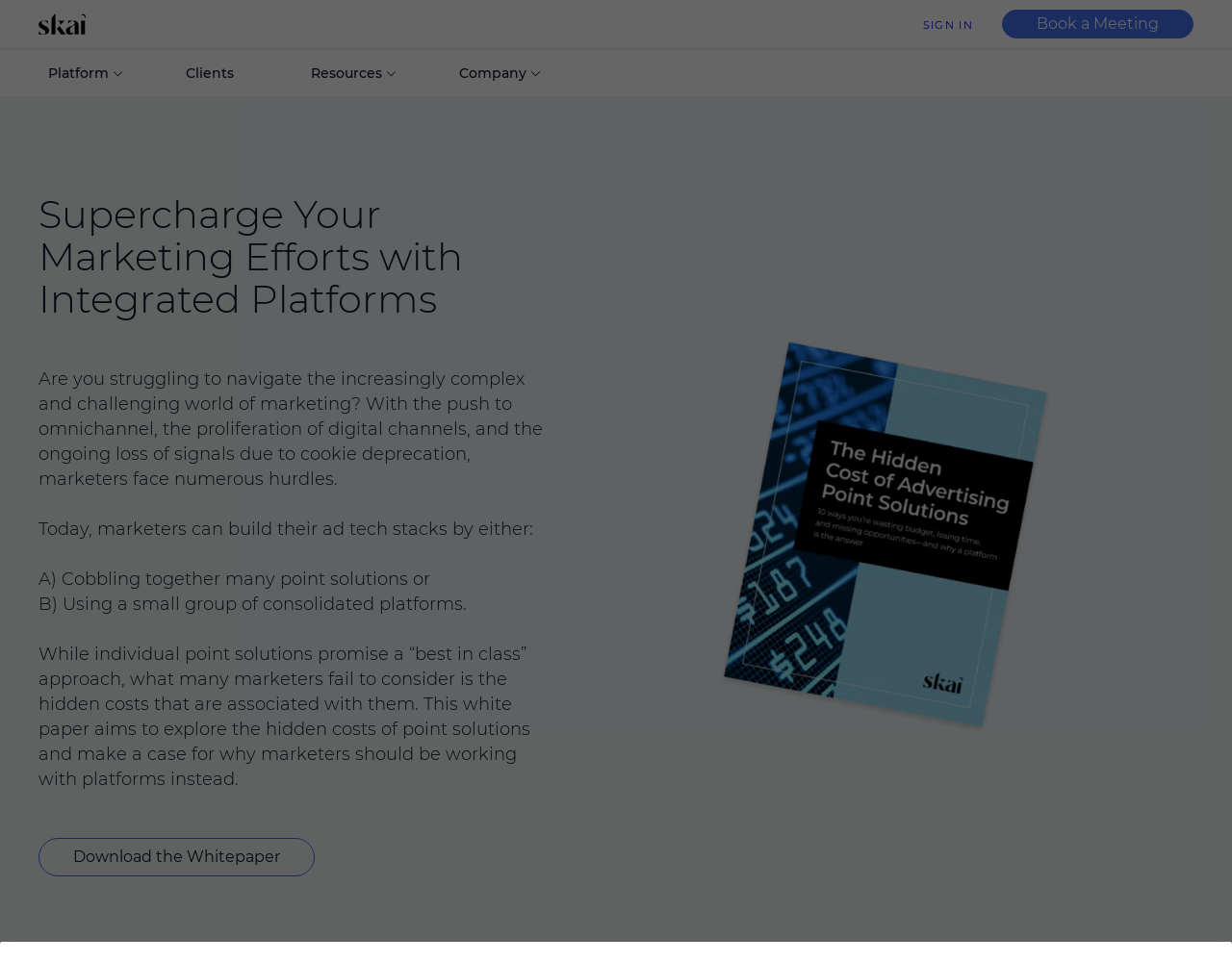Describe the webpage in detail, including text, images, and layout.

This webpage is about Skai Thought Leadership, with a focus on marketing and advertising. At the top left, there is a link to the "Home Page" and a navigation menu with several options, including "Platform", "Clients", "Resources", and "Company". On the top right, there are links to "SIGN IN" and "Book a Meeting".

The main content of the page is divided into sections. The first section has a heading "Supercharge Your Marketing Efforts with Integrated Platforms" and a paragraph of text that discusses the challenges marketers face in the current marketing landscape. Below this, there are three paragraphs of text that explain the options marketers have when building their ad tech stacks, including using point solutions or consolidated platforms.

The page also features a white paper on the hidden costs of point solutions and the benefits of using platforms instead. The white paper can be downloaded by clicking on the "Download the Whitepaper" link at the bottom of the page.

In the navigation menu, the "Platform" option has several sub-options, including "BY ROLE", "BY SOLUTION", and "DATA", which lead to further sub-options and links to specific topics, such as "Omnichannel", "Skai Decision Pro", and "Retail Media". The "Resources" option has links to "Blog: The Breakthrough", "Research Hub", "Thought Leadership", and other resources. The "Company" option has links to "About Us", "Values and Corporate Responsibility", "Newsroom", and "Careers".

There is also an image on the page, located on the right side, below the navigation menu.